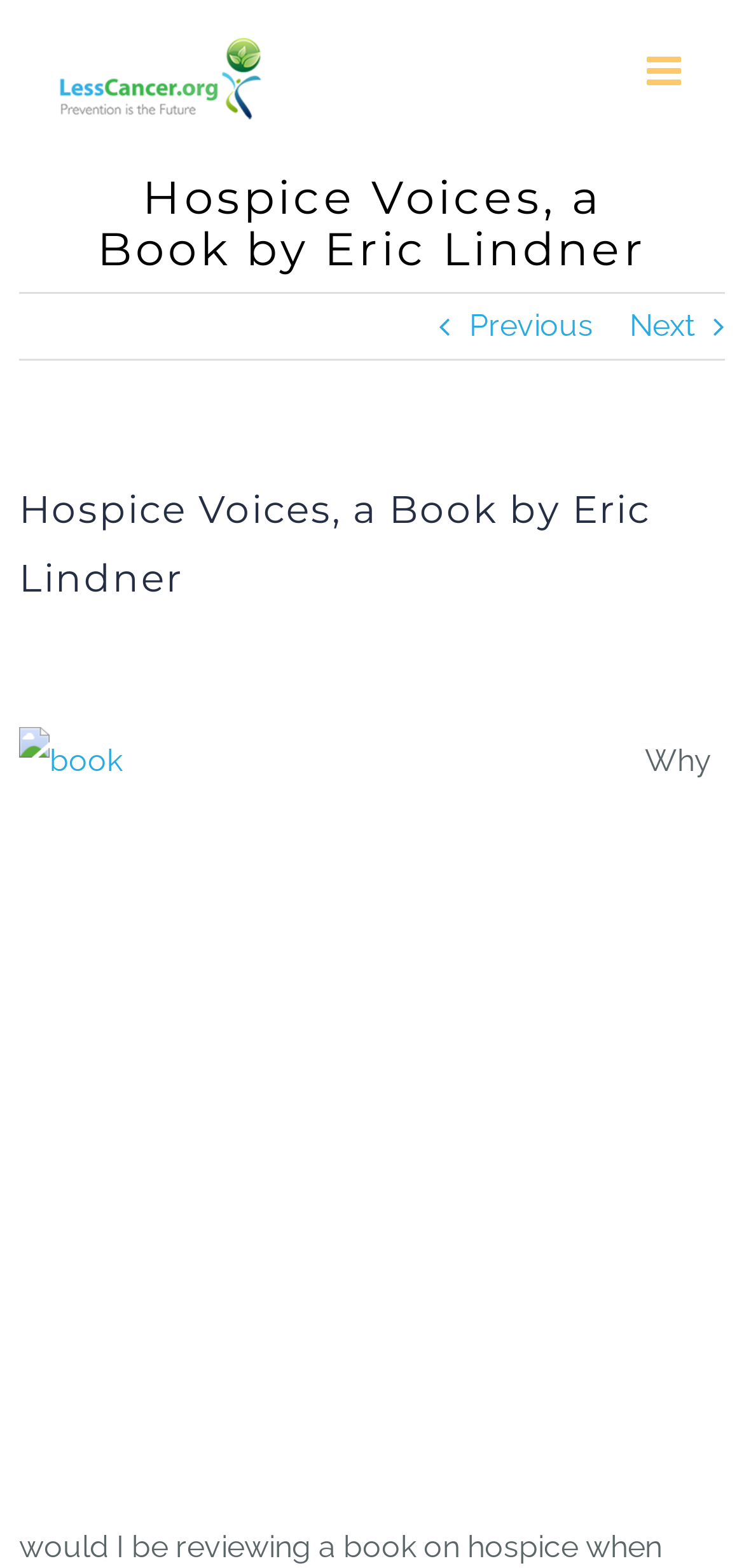Analyze the image and deliver a detailed answer to the question: What is the logo at the top left corner?

I found the logo at the top left corner by looking at the link element with the OCR text 'Less Cancer Logo' and a bounding box coordinate of [0.077, 0.024, 0.351, 0.076], which indicates its position at the top left corner of the page.